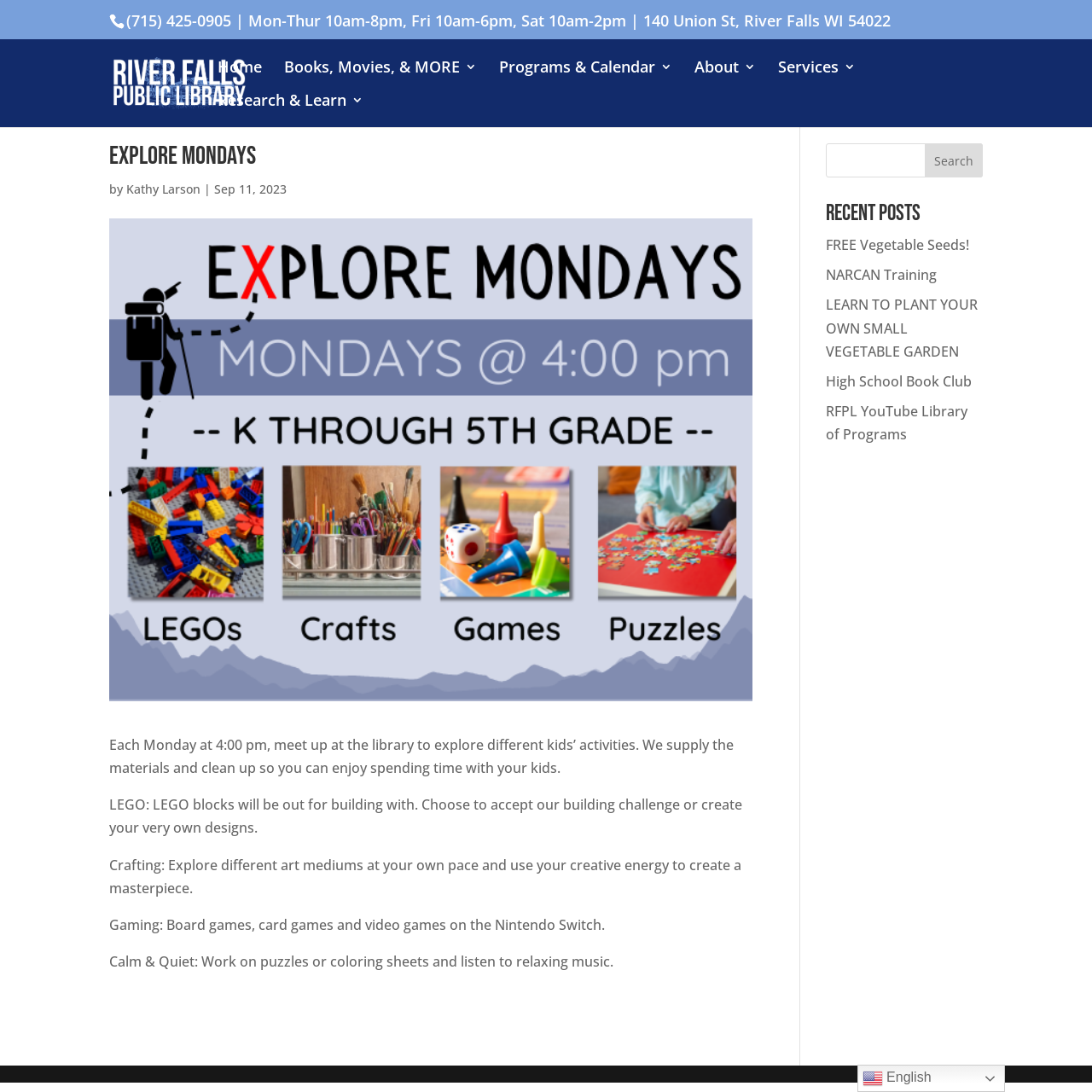Locate the bounding box coordinates of the clickable region to complete the following instruction: "Click on the 'FIND OUT ABOUT DOUBLE GLAZING OCKHAM' link."

None